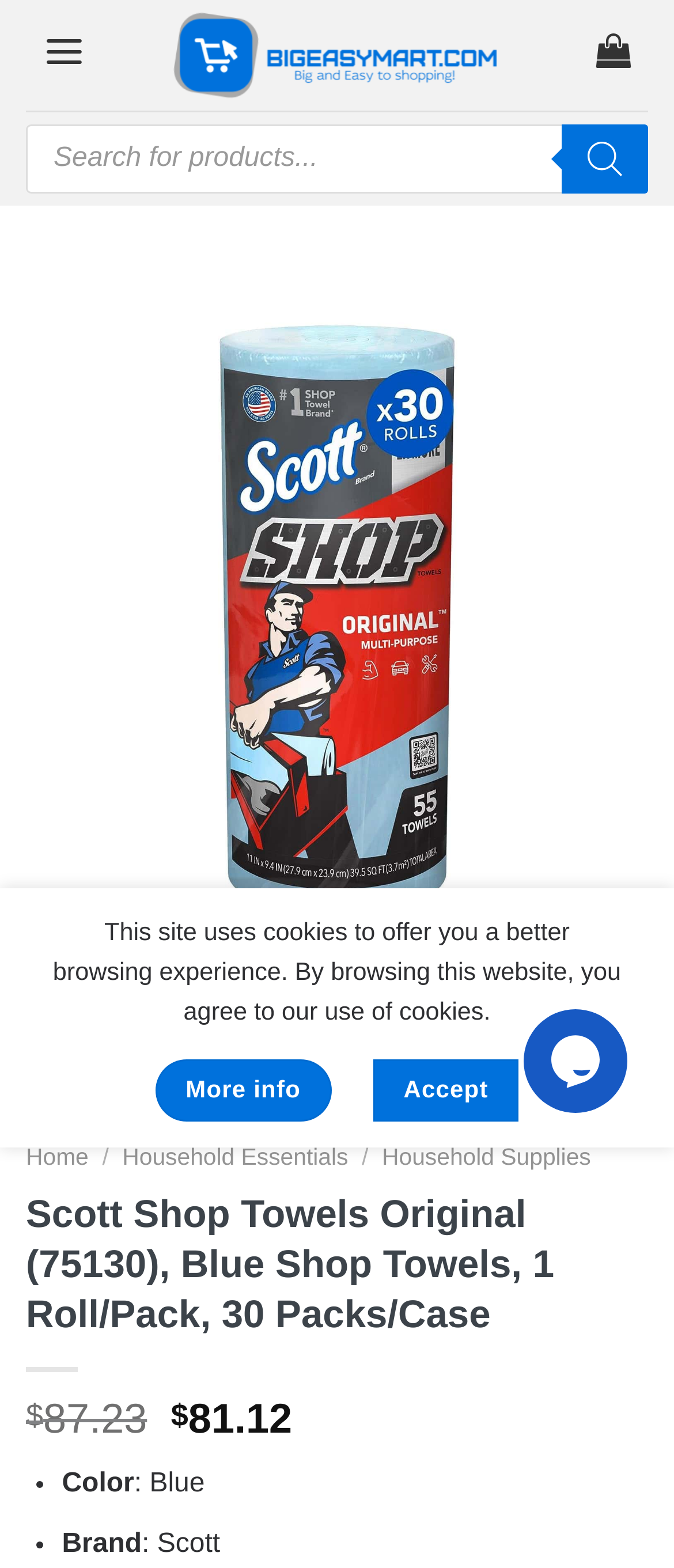Give the bounding box coordinates for this UI element: "aria-label="Menu"". The coordinates should be four float numbers between 0 and 1, arranged as [left, top, right, bottom].

[0.038, 0.017, 0.152, 0.049]